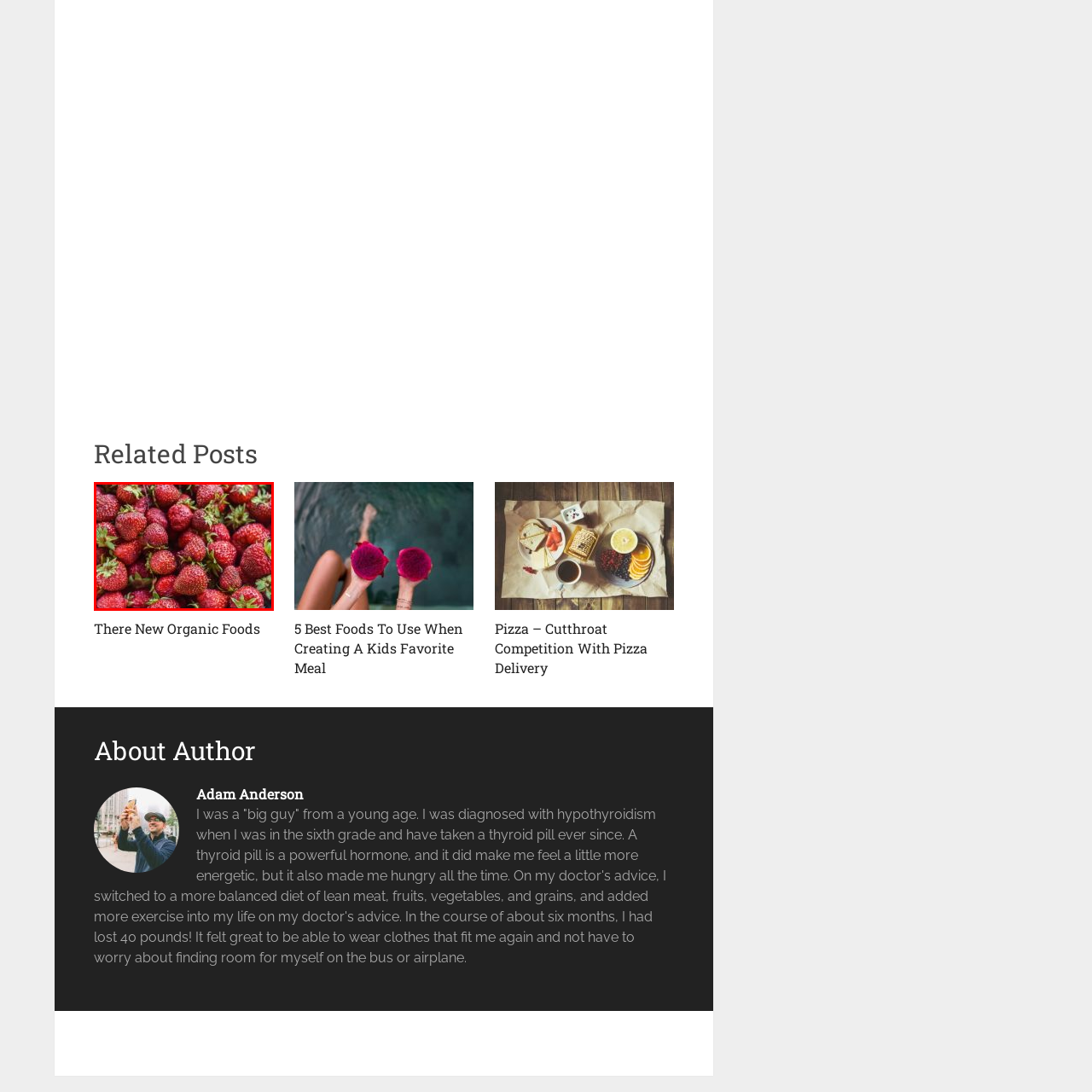Check the content in the red bounding box and reply to the question using a single word or phrase:
What season do the strawberries evoke?

Summer